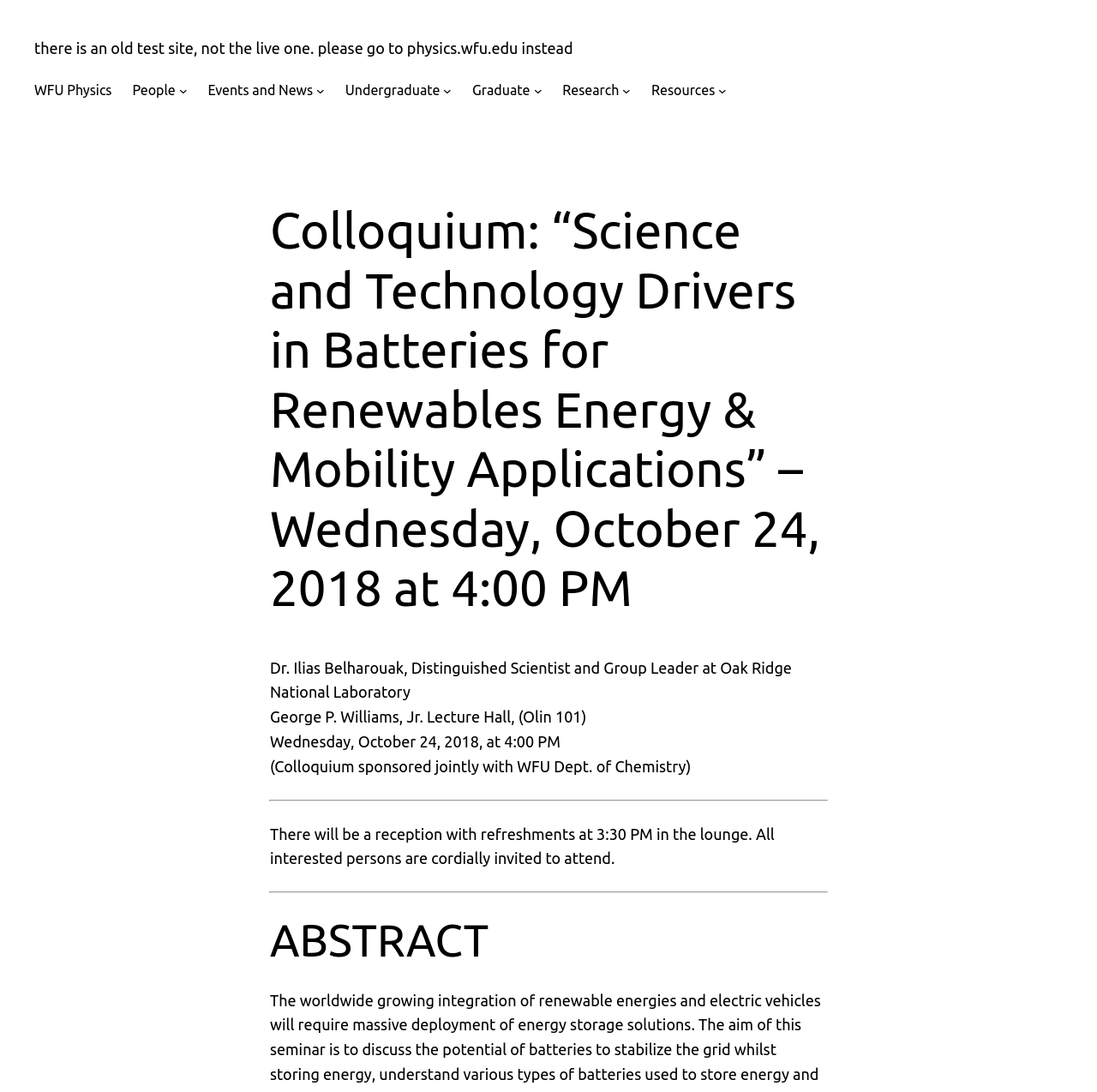Where is the reception with refreshments?
Answer with a single word or phrase by referring to the visual content.

Lounge